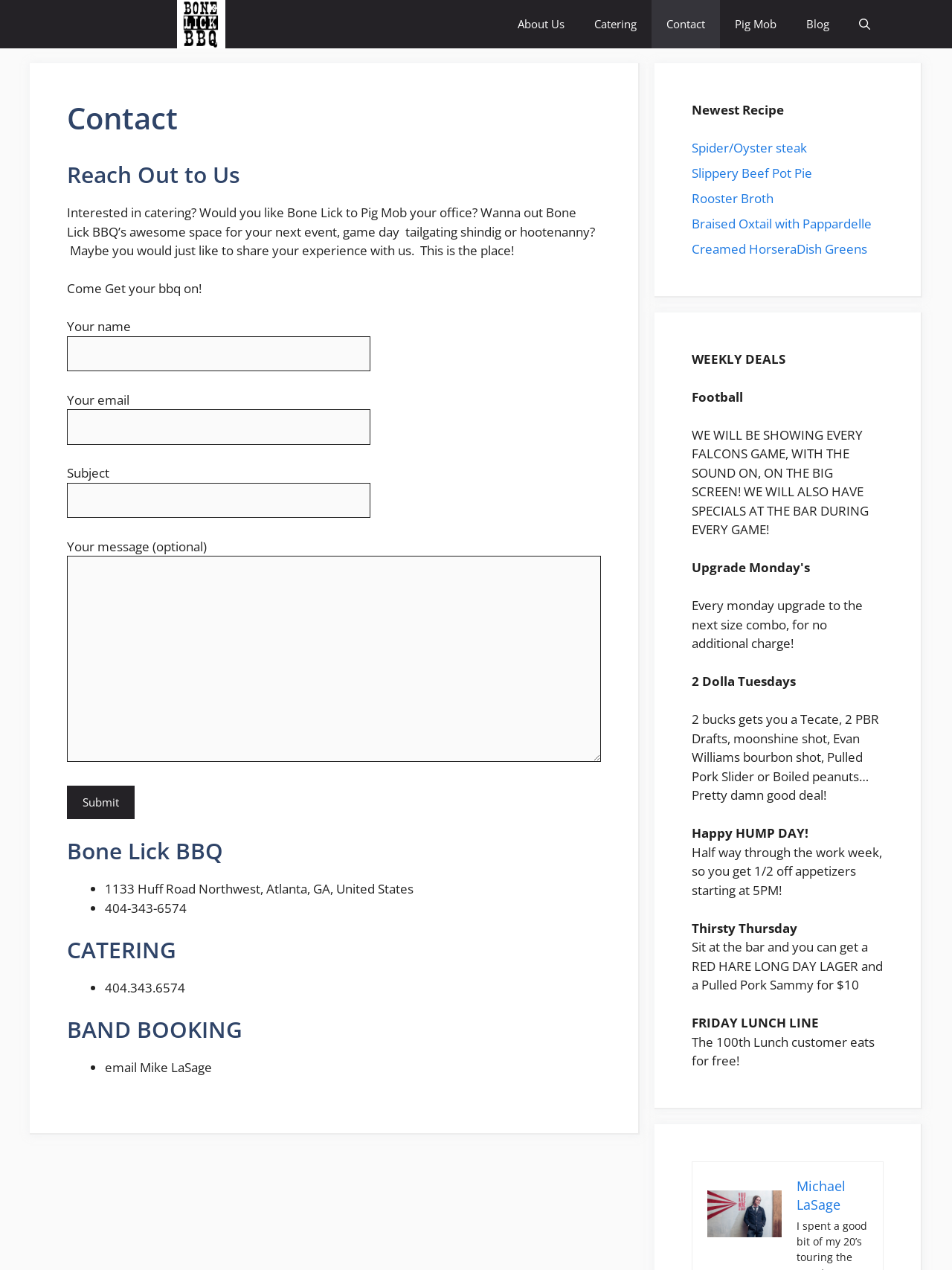Determine the bounding box coordinates for the area that needs to be clicked to fulfill this task: "Fill in the 'Your name' input field". The coordinates must be given as four float numbers between 0 and 1, i.e., [left, top, right, bottom].

[0.07, 0.264, 0.389, 0.292]